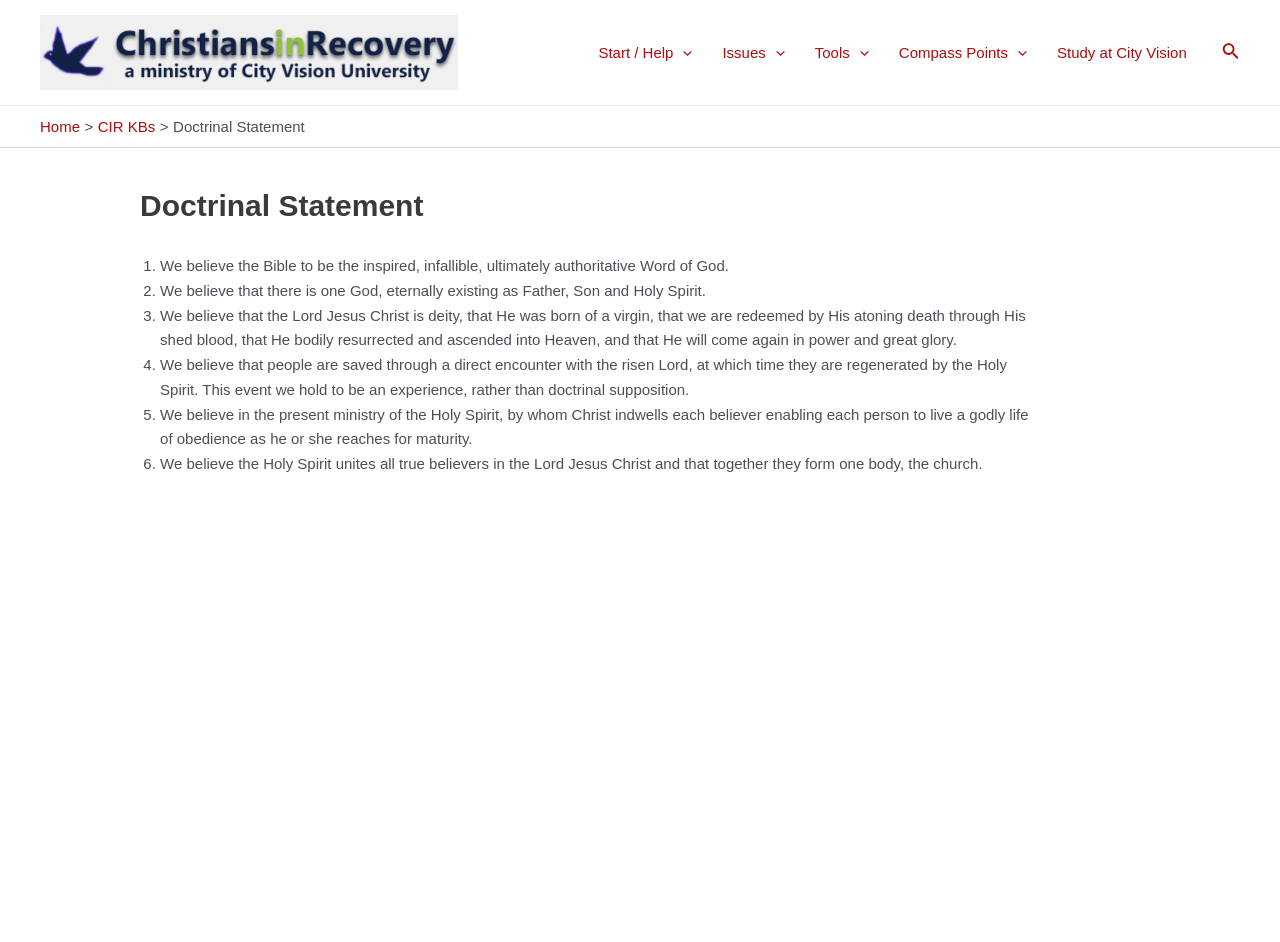Describe in detail what you see on the webpage.

The webpage is about the Doctrinal Statement of Christians in Recovery. At the top left corner, there is a logo of Christians in Recovery, accompanied by a navigation menu with several links, including "Start / Help", "Issues", "Tools", "Compass Points", and "Study at City Vision". On the top right corner, there is a search icon link.

Below the navigation menu, there is a breadcrumb navigation section with links to "Home" and "CIR KBs", followed by a static text "Doctrinal Statement". The main content of the webpage is an article that outlines the doctrinal statement of Christians in Recovery.

The article starts with a heading "Doctrinal Statement" and is divided into six points, each marked with a list marker (1., 2., 3., etc.). The points describe the beliefs of Christians in Recovery, including the inspiration and authority of the Bible, the existence of one God, the deity of Jesus Christ, salvation through a direct encounter with the risen Lord, the present ministry of the Holy Spirit, and the unity of believers in the Lord Jesus Christ.